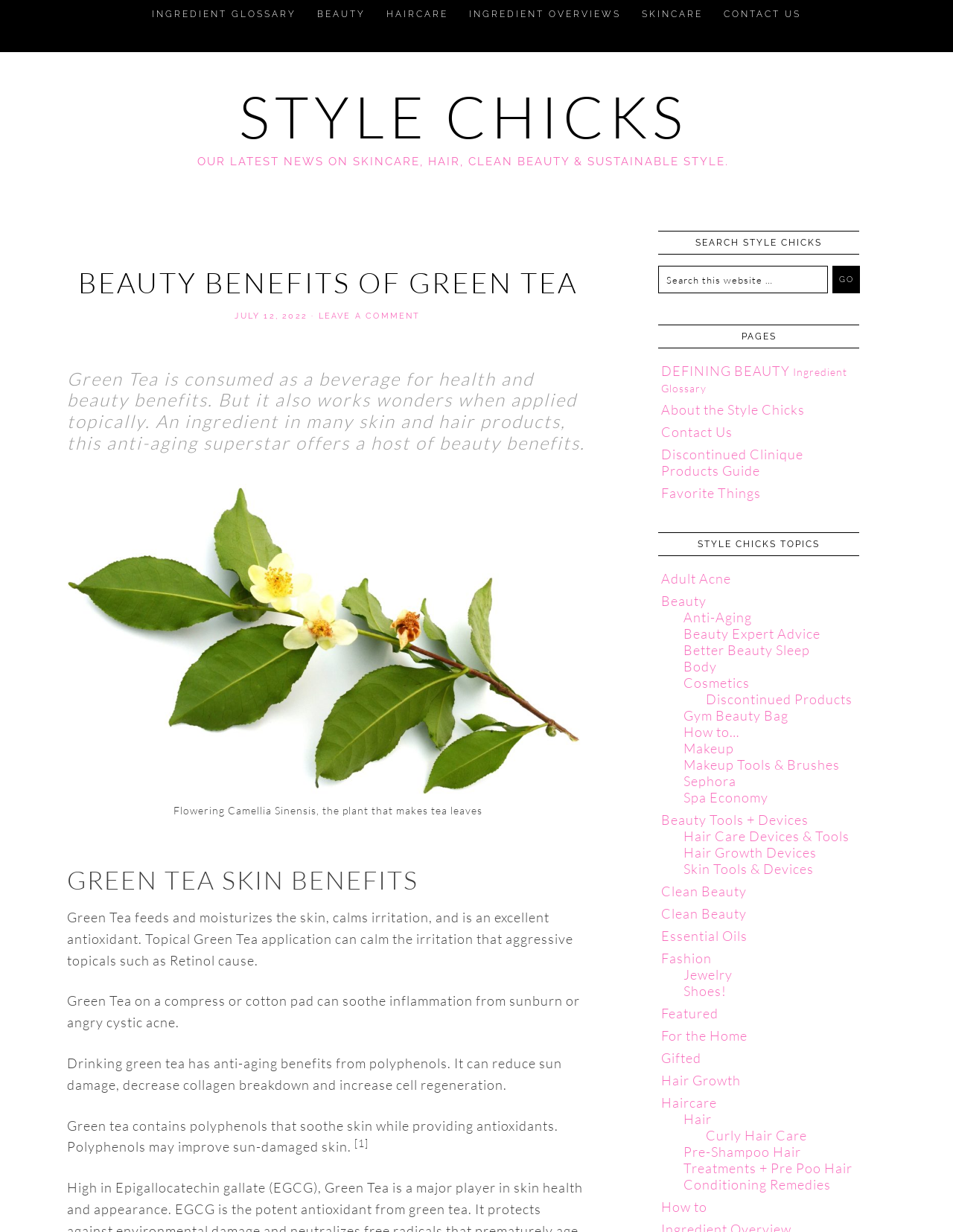Determine the bounding box coordinates for the region that must be clicked to execute the following instruction: "Click the Facebook link".

None